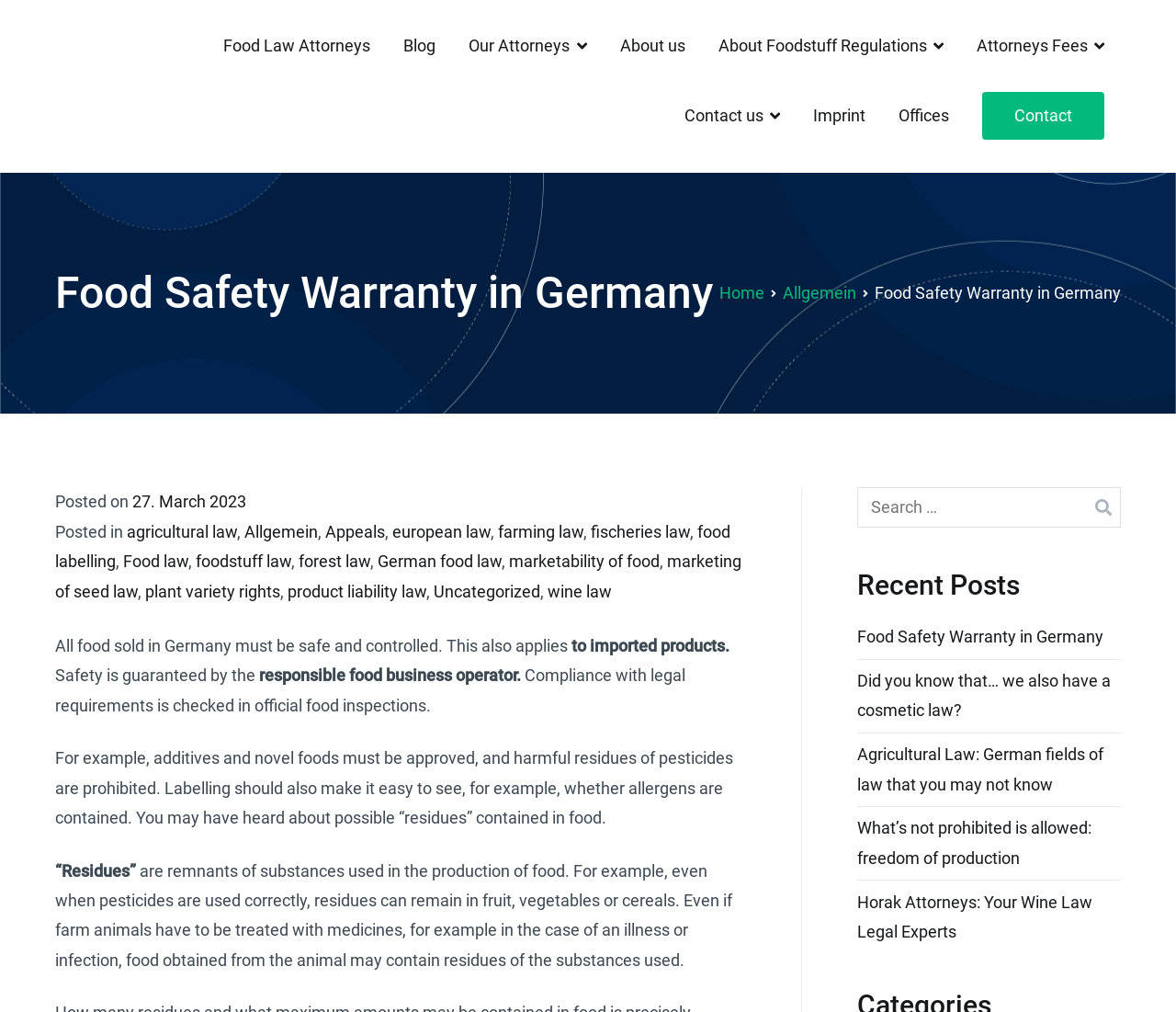Find the bounding box coordinates of the element to click in order to complete this instruction: "Click on the 'Food Law Attorneys' link". The bounding box coordinates must be four float numbers between 0 and 1, denoted as [left, top, right, bottom].

[0.19, 0.033, 0.315, 0.058]